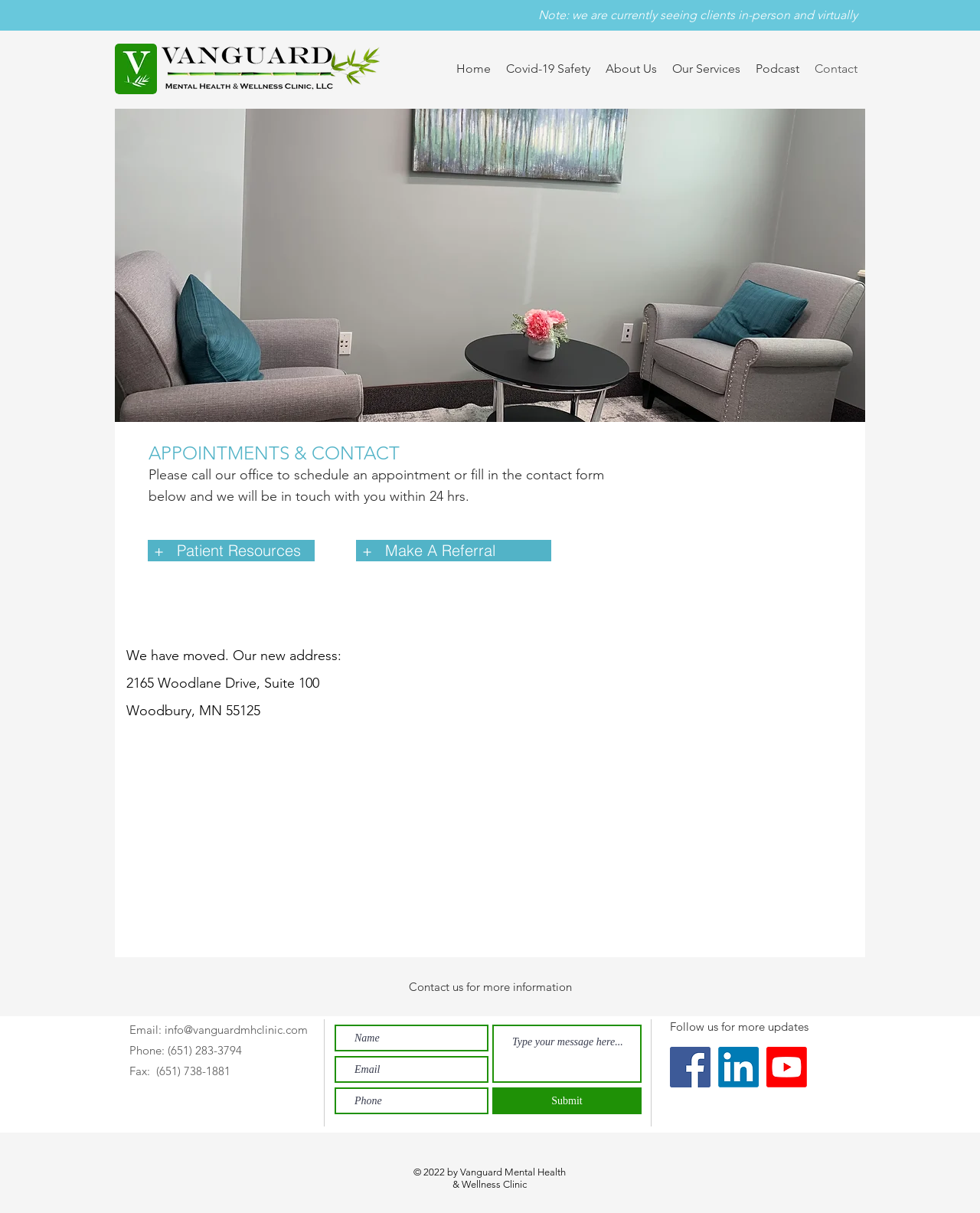Locate the bounding box of the UI element described in the following text: "back".

None